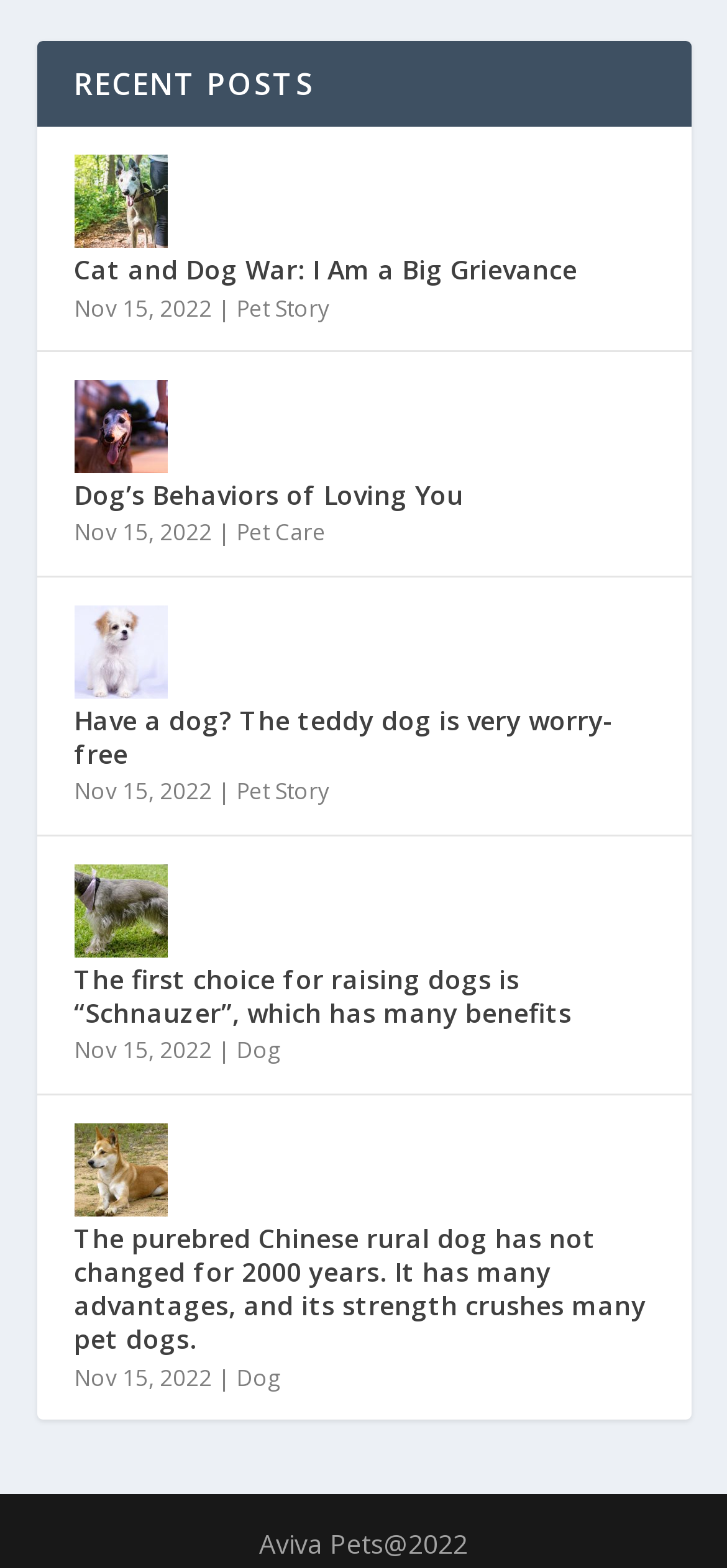Extract the bounding box of the UI element described as: "Pending Listings".

None